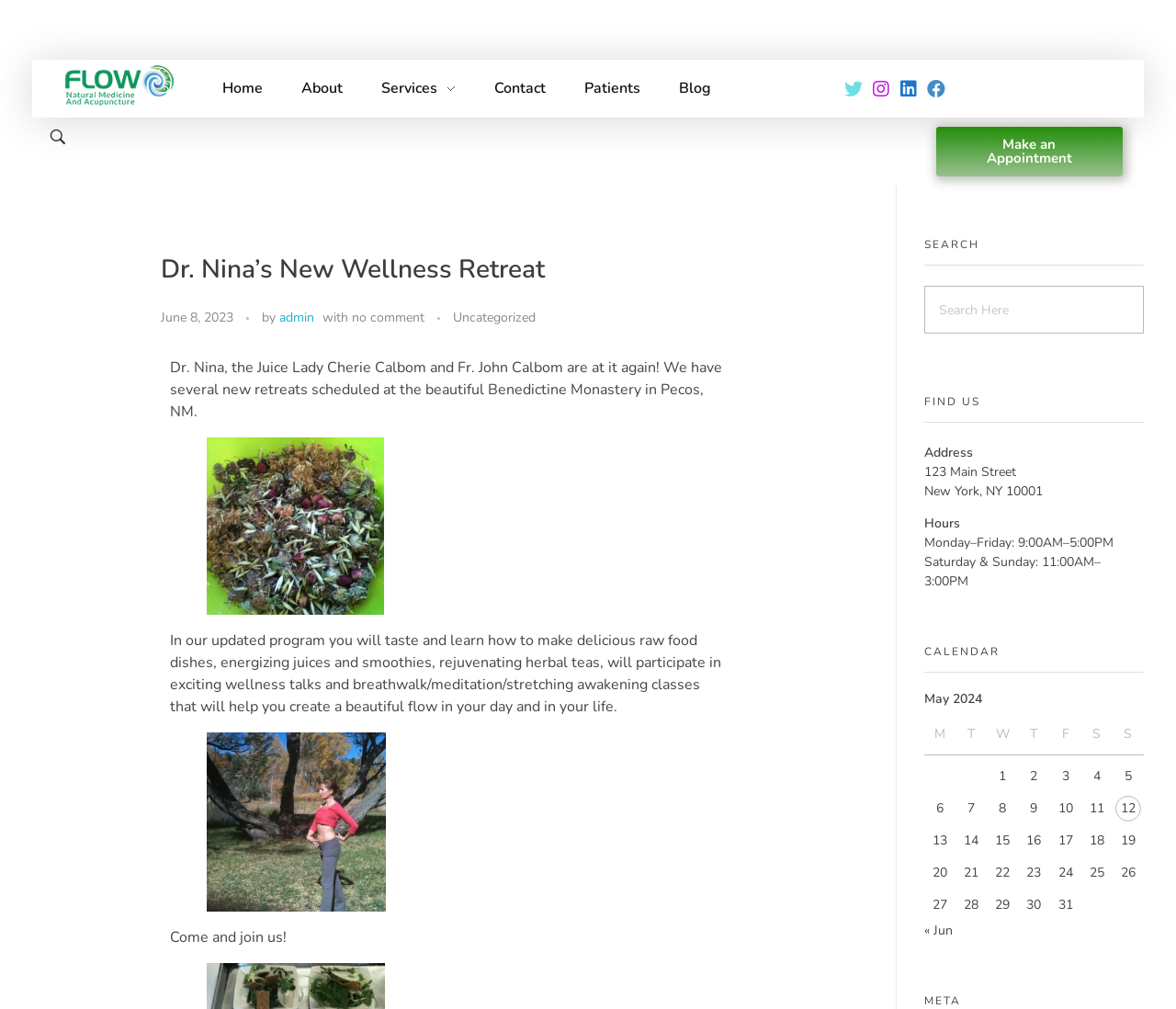Highlight the bounding box coordinates of the region I should click on to meet the following instruction: "Check the calendar for May 2024".

[0.786, 0.687, 0.973, 0.913]